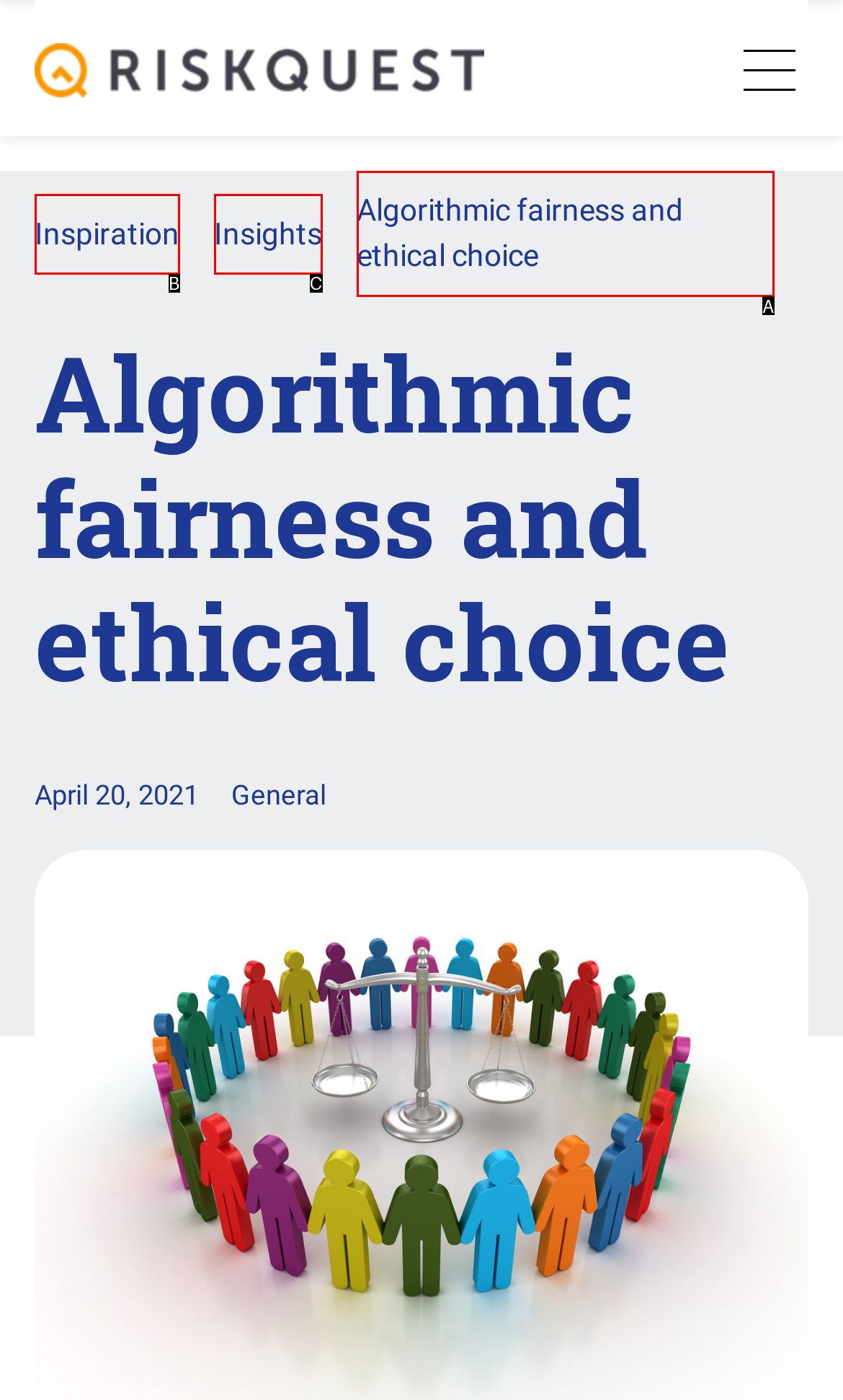Which HTML element among the options matches this description: Algorithmic fairness and ethical choice? Answer with the letter representing your choice.

A